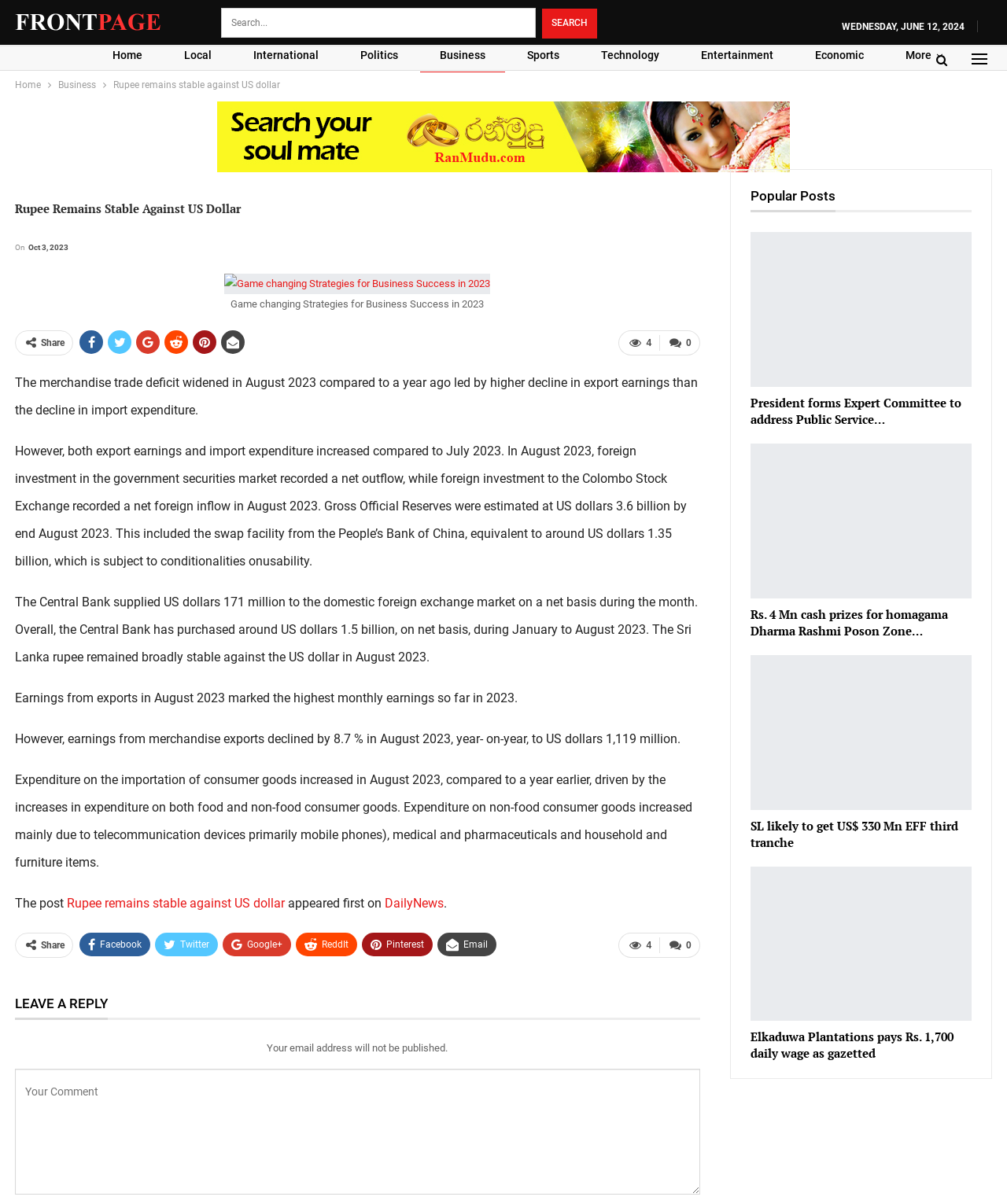Highlight the bounding box coordinates of the element that should be clicked to carry out the following instruction: "Click on the logo". The coordinates must be given as four float numbers ranging from 0 to 1, i.e., [left, top, right, bottom].

[0.015, 0.0, 0.161, 0.027]